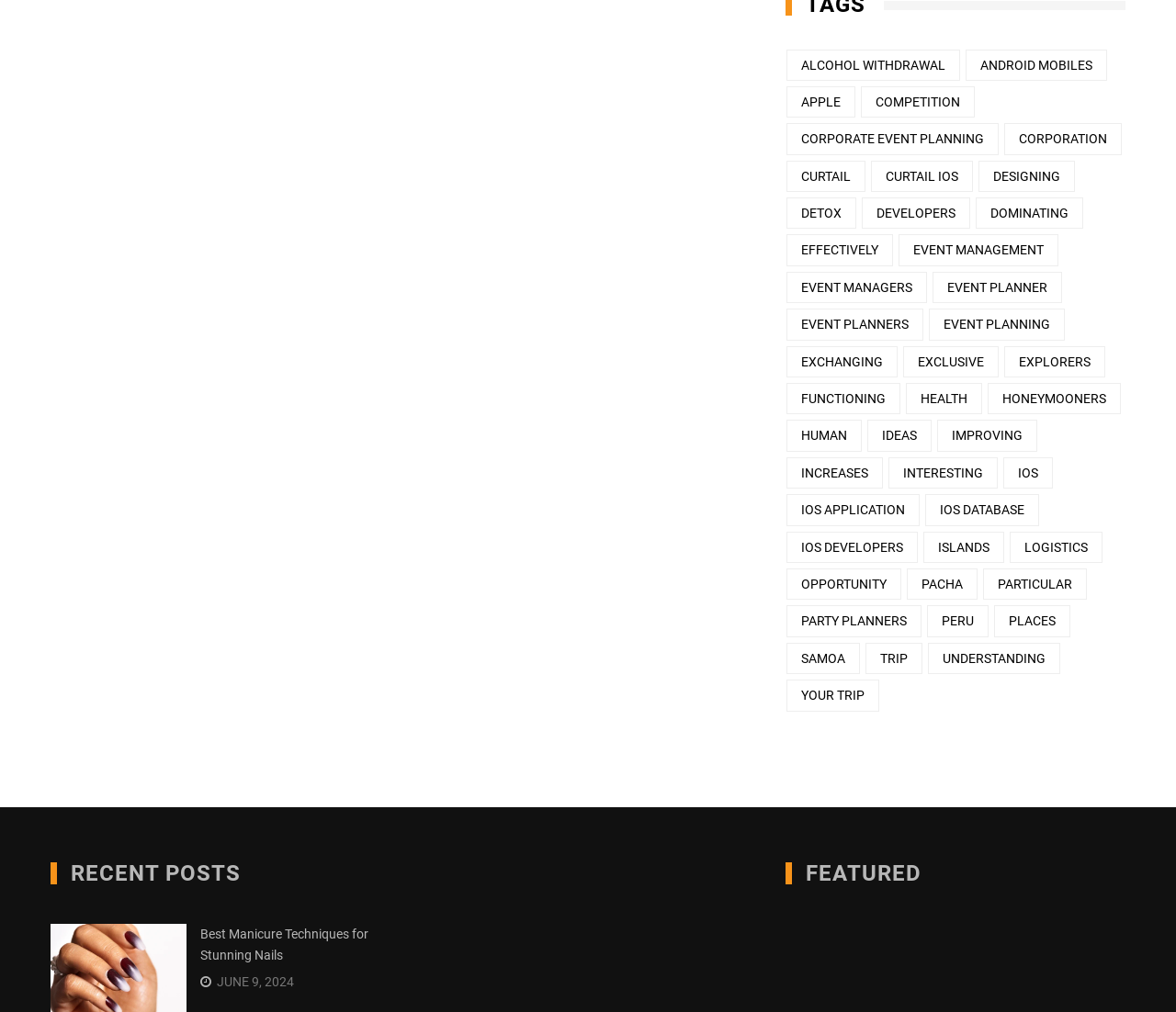Locate the bounding box coordinates of the area where you should click to accomplish the instruction: "Learn about 'Logistics'".

[0.859, 0.525, 0.938, 0.556]